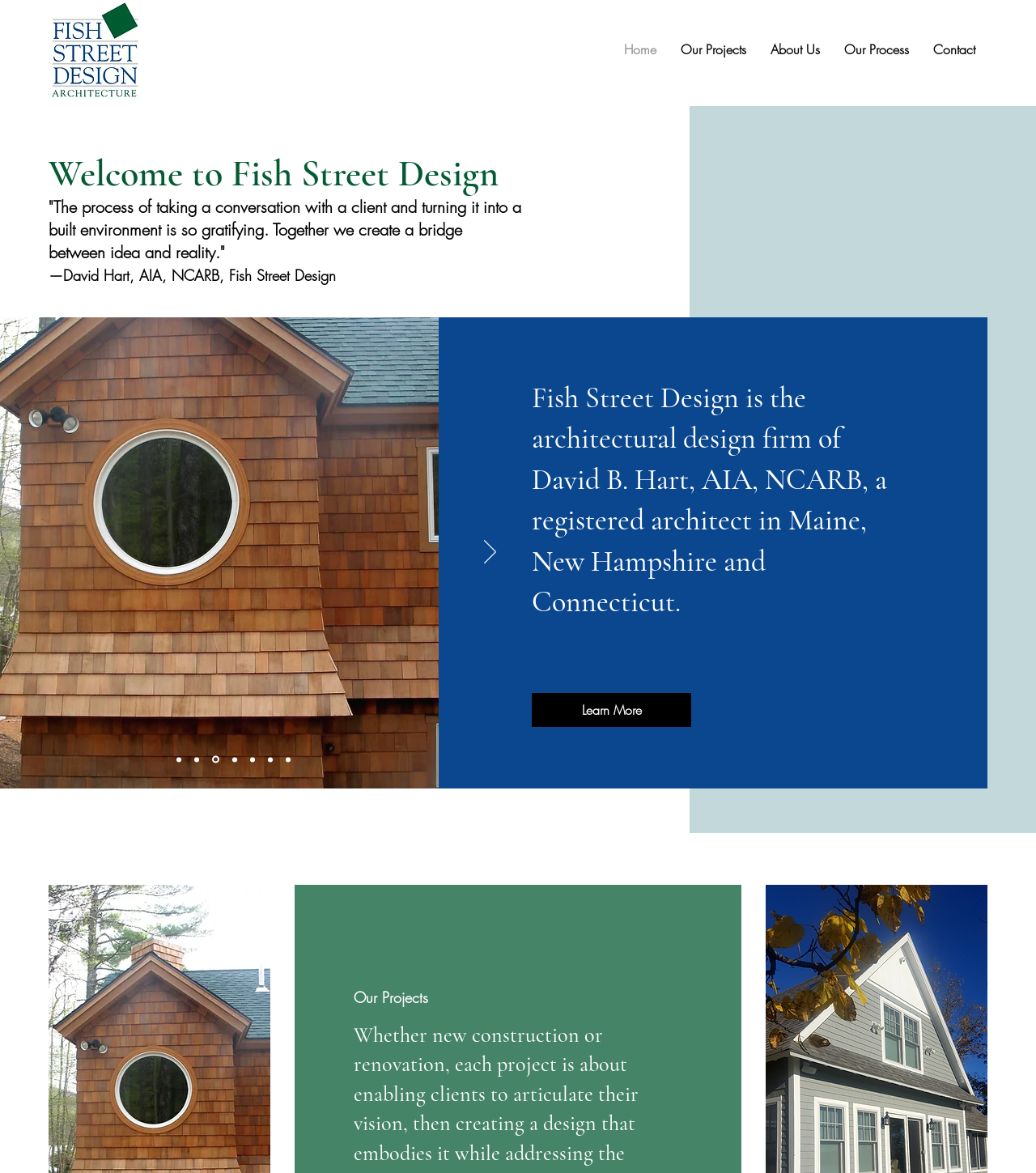What is the profession of David B. Hart?
Examine the screenshot and reply with a single word or phrase.

Architect